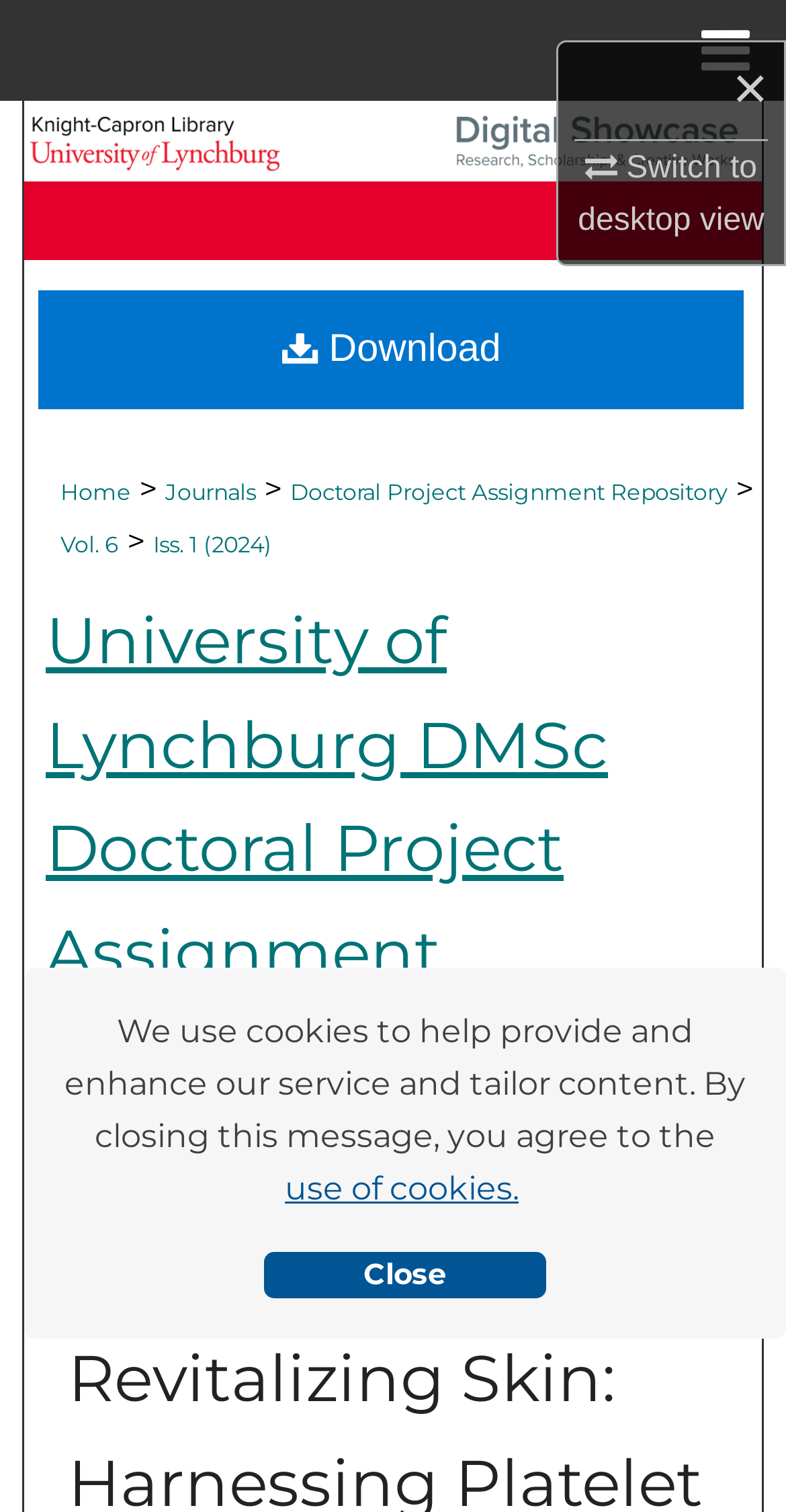Extract the primary header of the webpage and generate its text.

University of Lynchburg DMSc Doctoral Project Assignment Repository